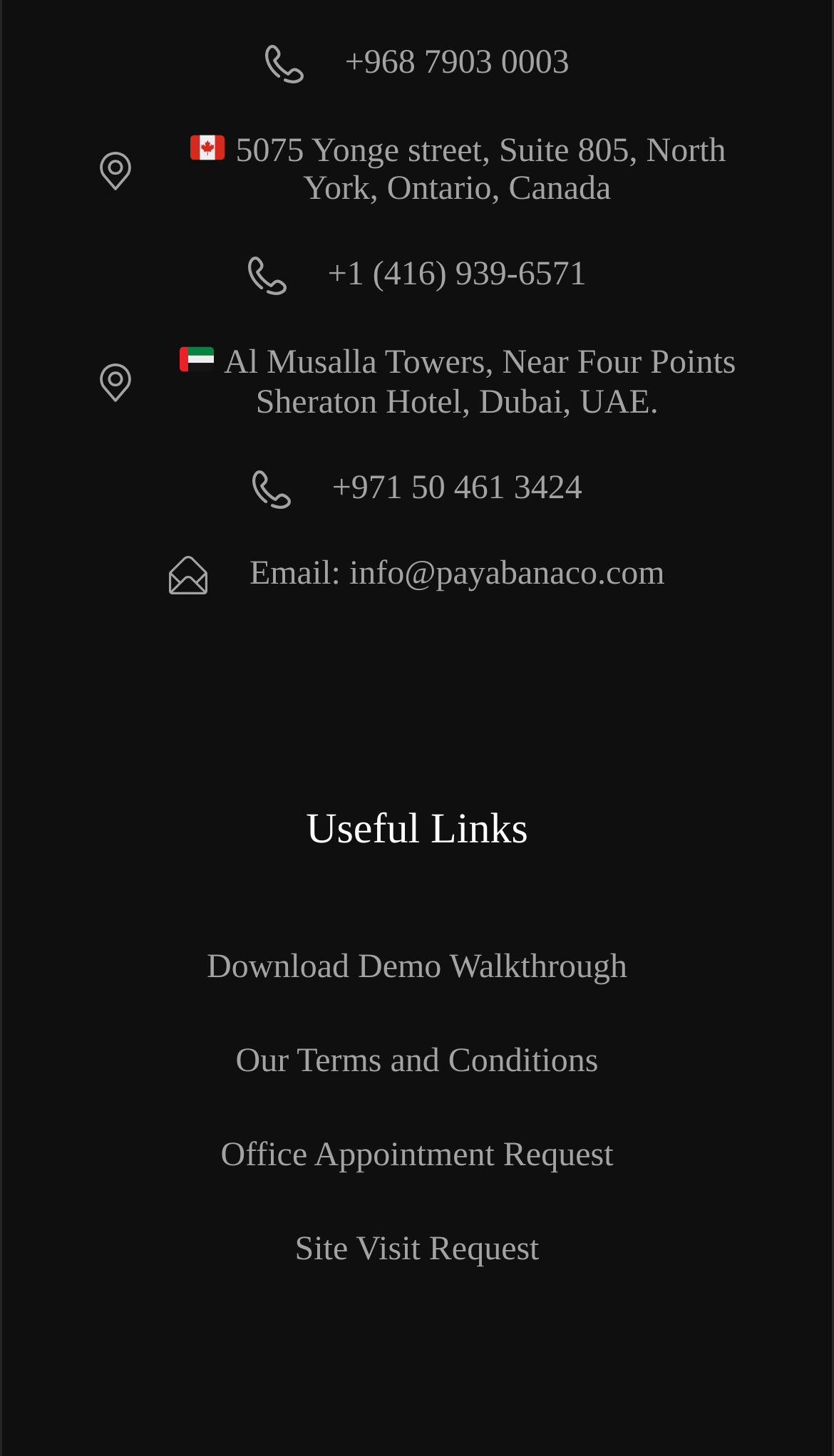Please identify the bounding box coordinates of the region to click in order to complete the given instruction: "Download the demo walkthrough". The coordinates should be four float numbers between 0 and 1, i.e., [left, top, right, bottom].

[0.115, 0.643, 0.885, 0.687]